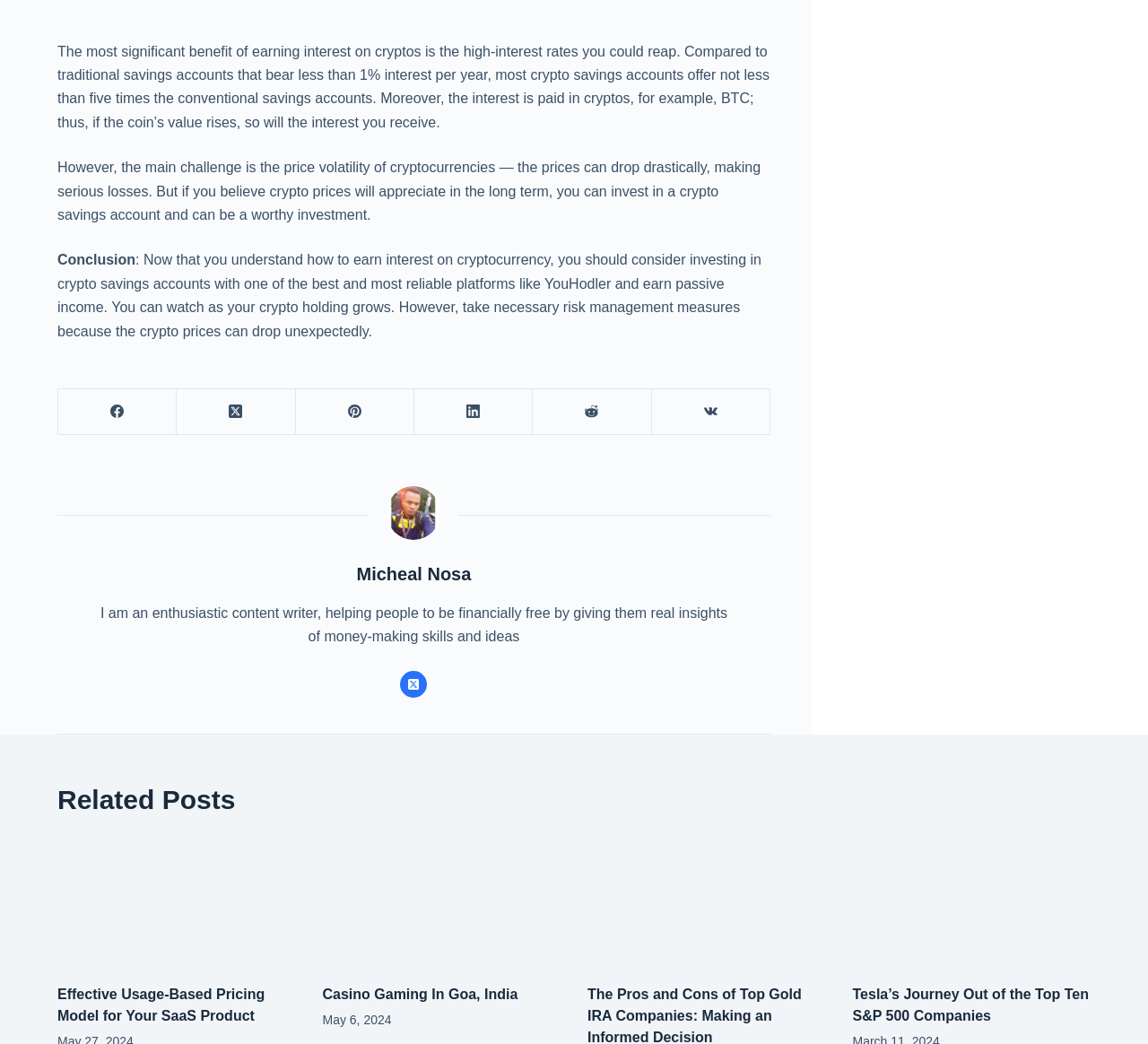Answer briefly with one word or phrase:
What is the topic of the last related post?

Tesla's Journey